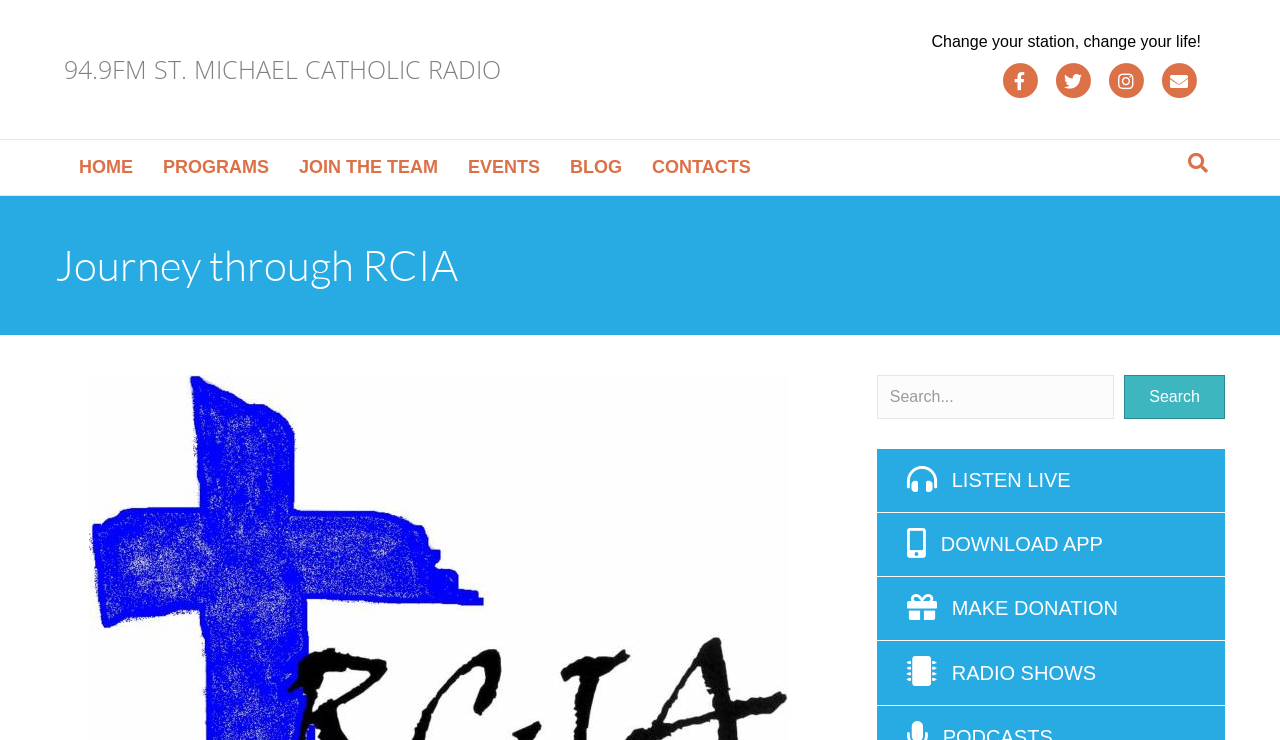What is the name of the radio station?
Respond with a short answer, either a single word or a phrase, based on the image.

94.9FM ST. MICHAEL CATHOLIC RADIO